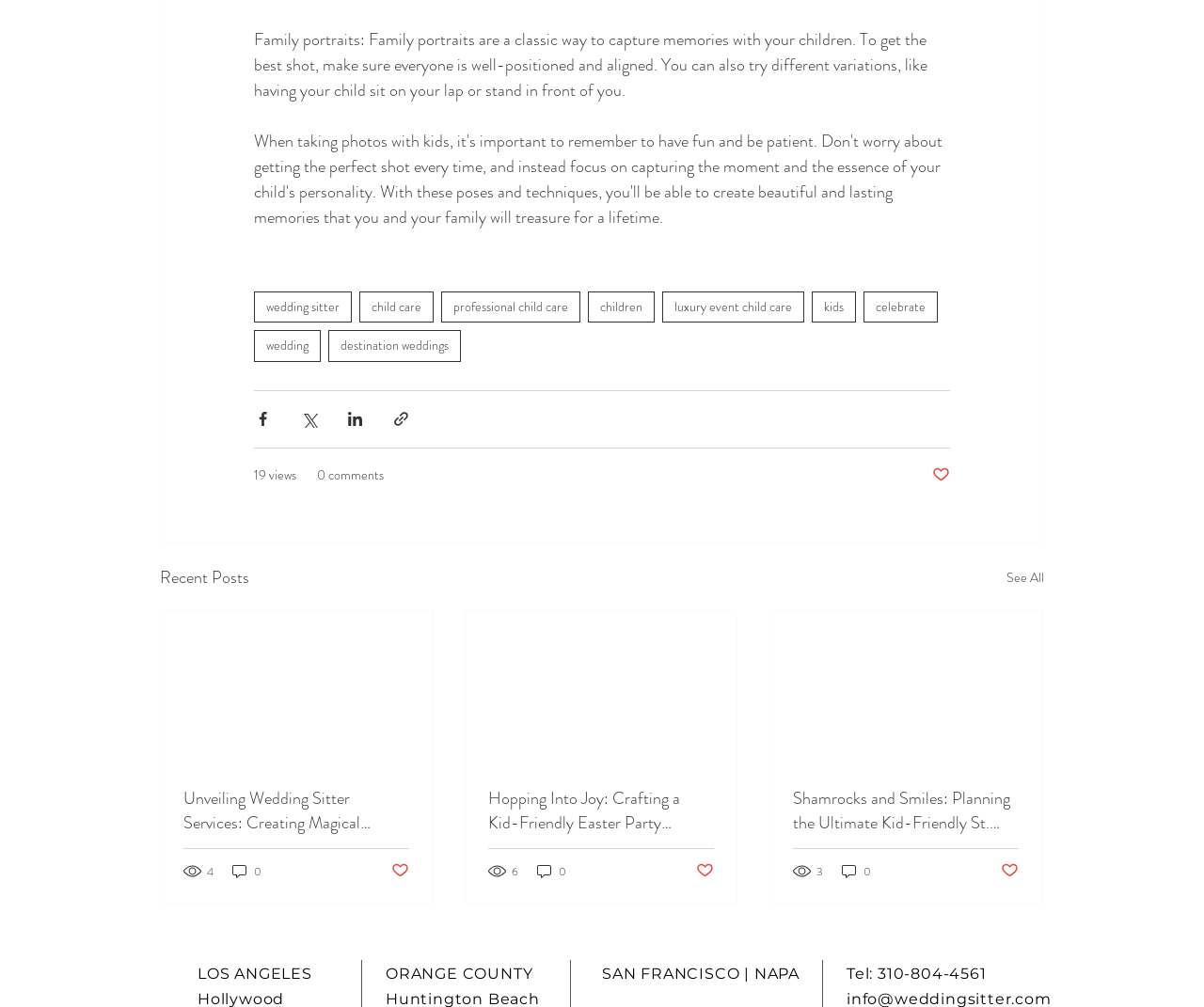What type of event is 'destination weddings' related to?
Answer the question based on the image using a single word or a brief phrase.

Wedding